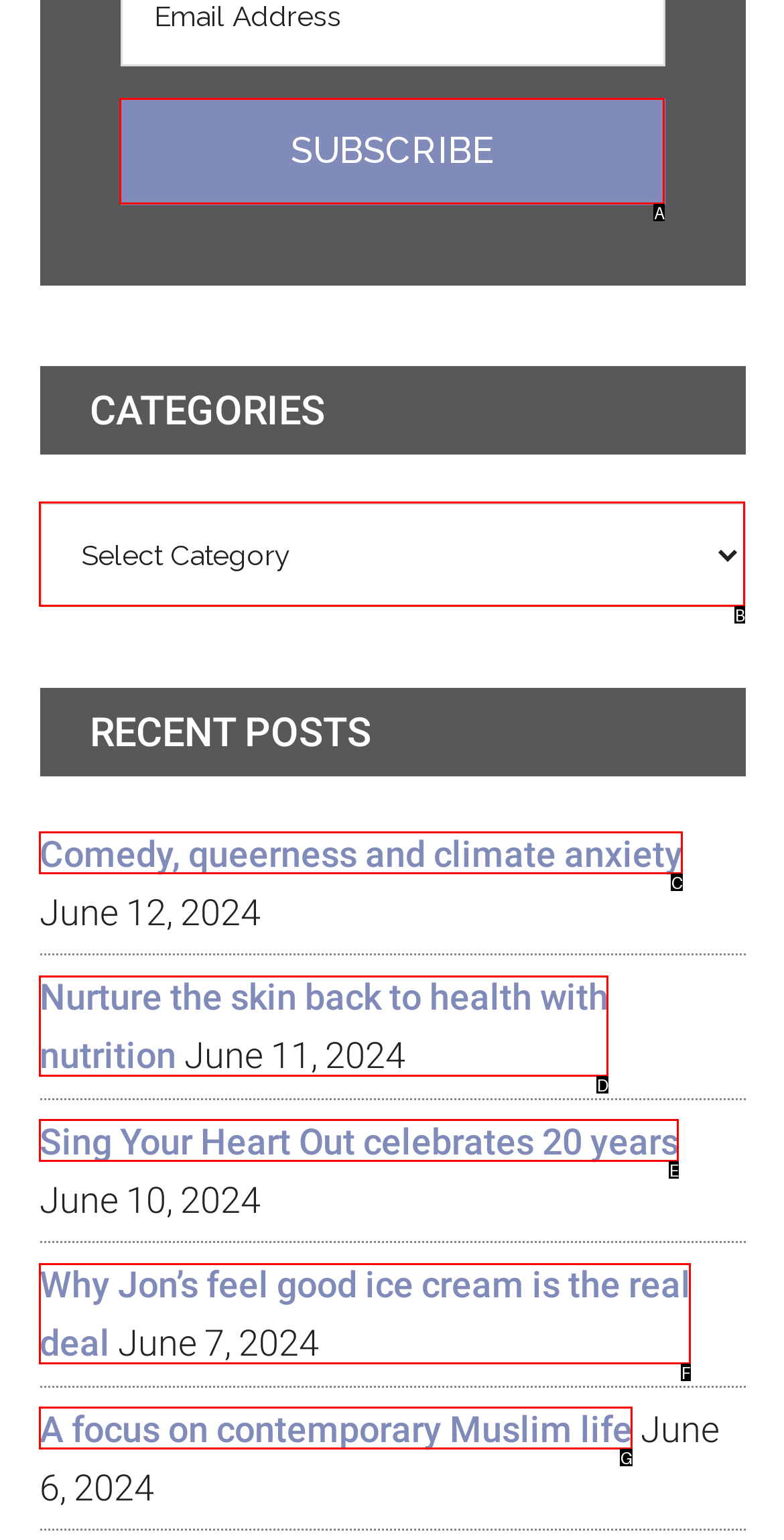Given the description: value="Subscribe", identify the matching HTML element. Provide the letter of the correct option.

A